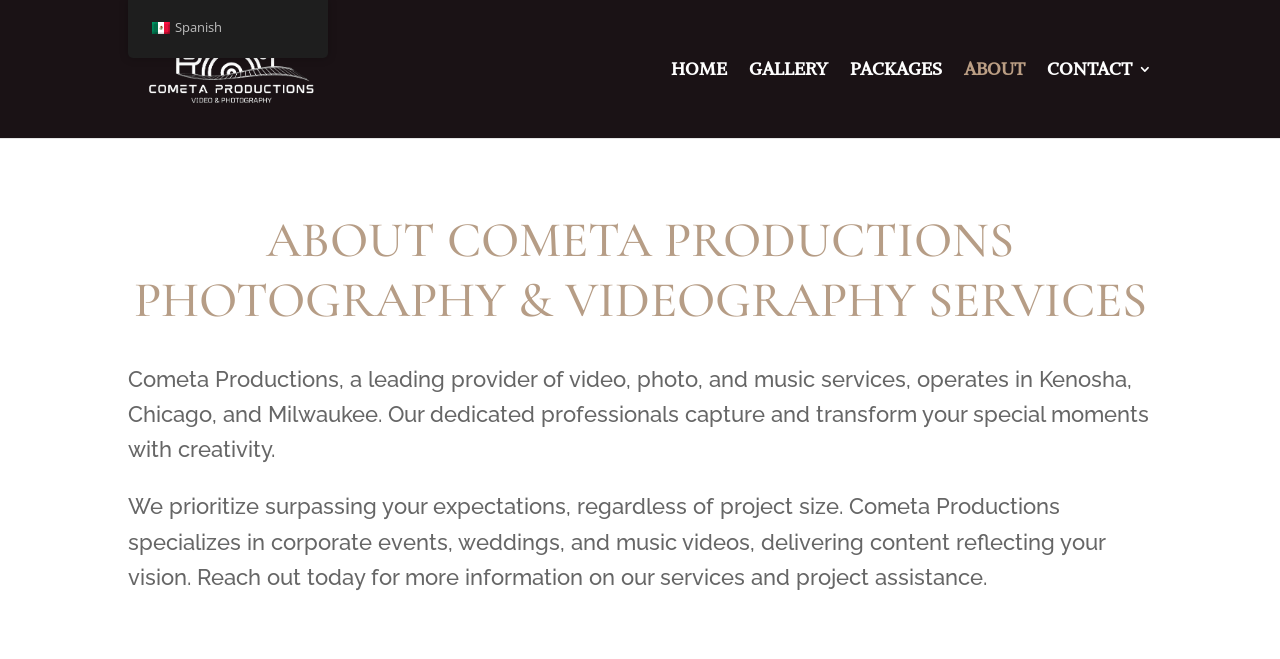Find and specify the bounding box coordinates that correspond to the clickable region for the instruction: "visit the home page".

[0.524, 0.094, 0.568, 0.209]